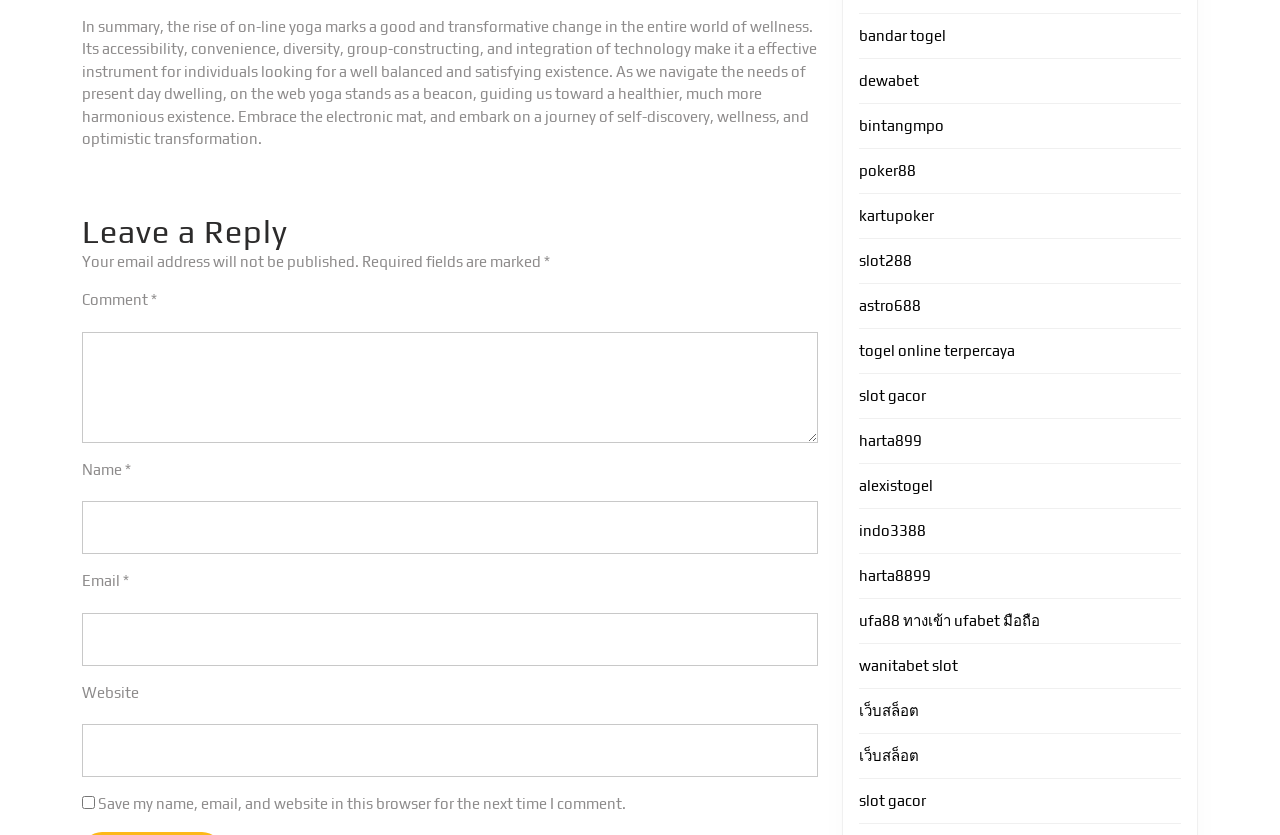Answer this question in one word or a short phrase: What is the main topic of the article?

Online yoga